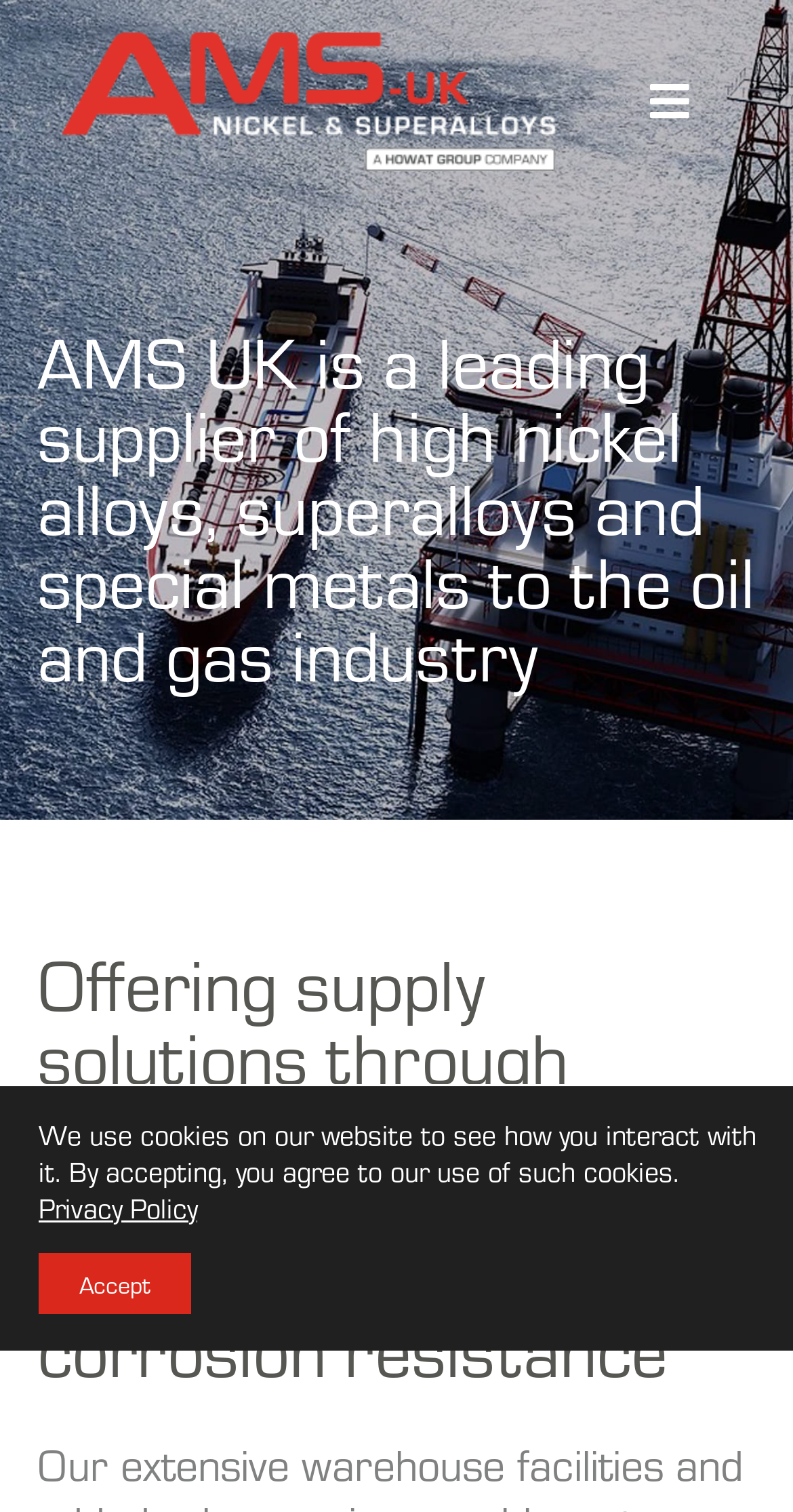Please provide a comprehensive response to the question below by analyzing the image: 
What type of industry does AMS-UK supply to?

Based on the webpage content, specifically the heading that states 'AMS UK is a leading supplier of high nickel alloys, superalloys and special metals to the oil and gas industry', we can infer that AMS-UK supplies to the oil and gas industry.